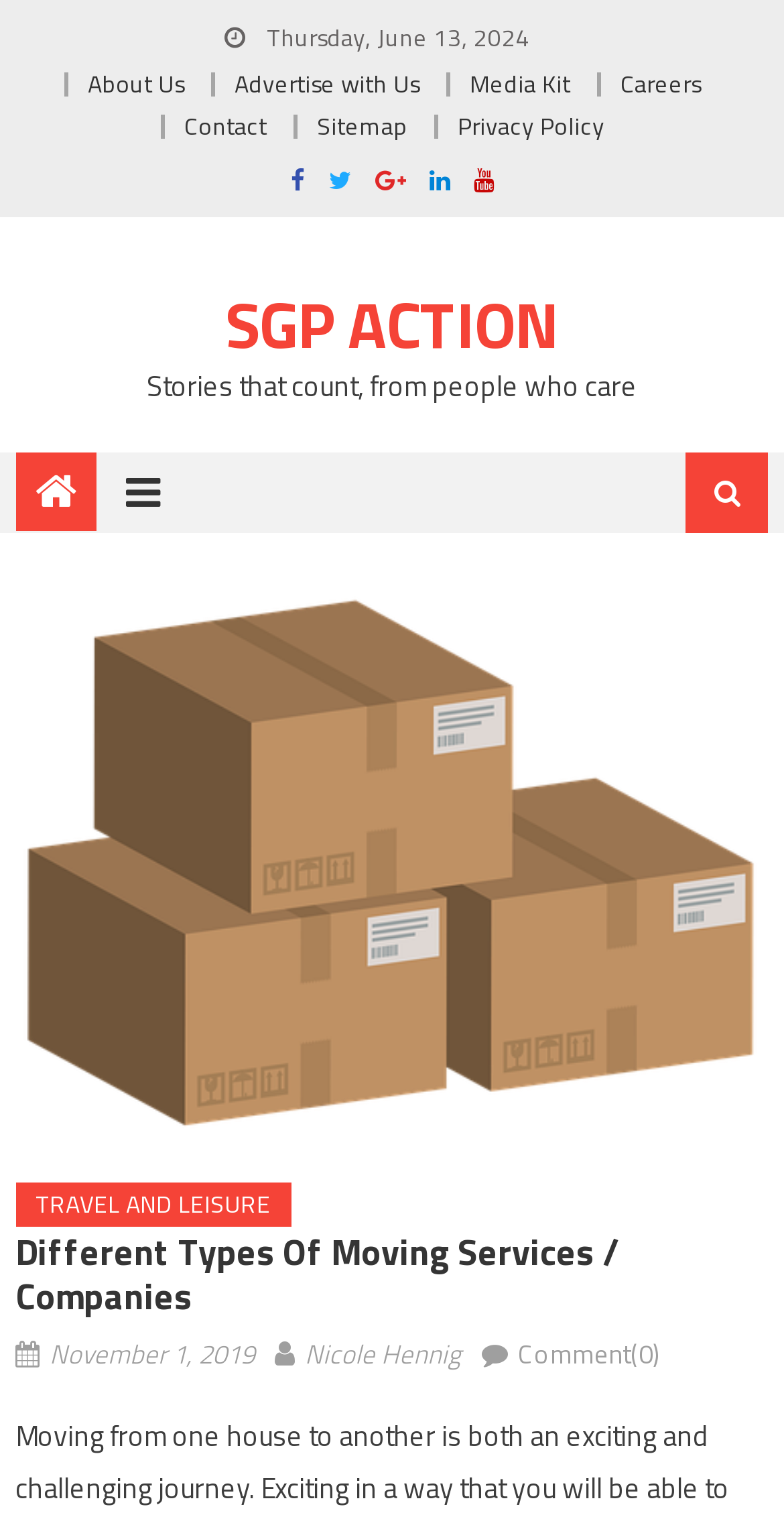Using the format (top-left x, top-left y, bottom-right x, bottom-right y), and given the element description, identify the bounding box coordinates within the screenshot: November 1, 2019

[0.064, 0.882, 0.325, 0.908]